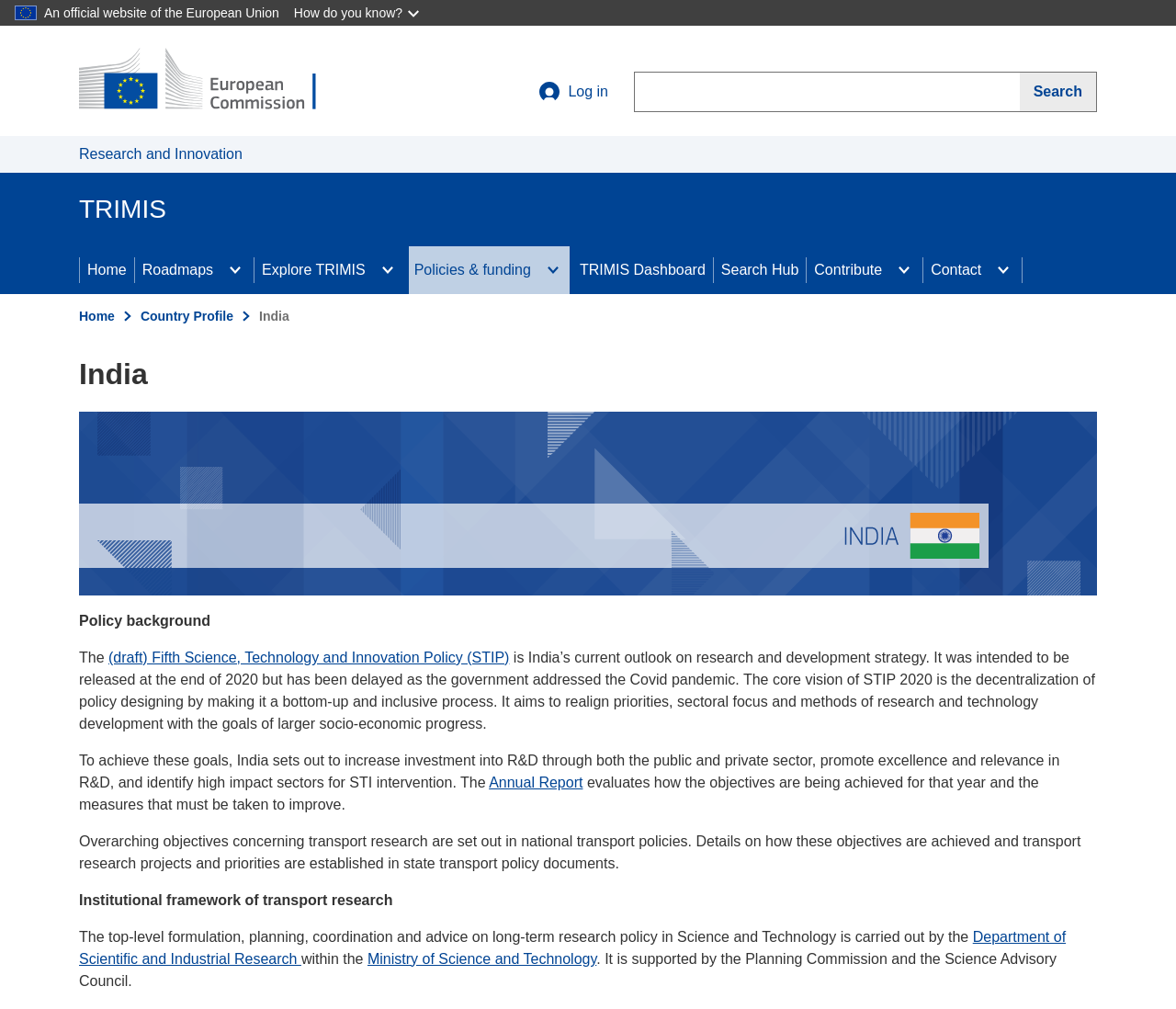Find and specify the bounding box coordinates that correspond to the clickable region for the instruction: "Go to Home page".

[0.067, 0.047, 0.293, 0.113]